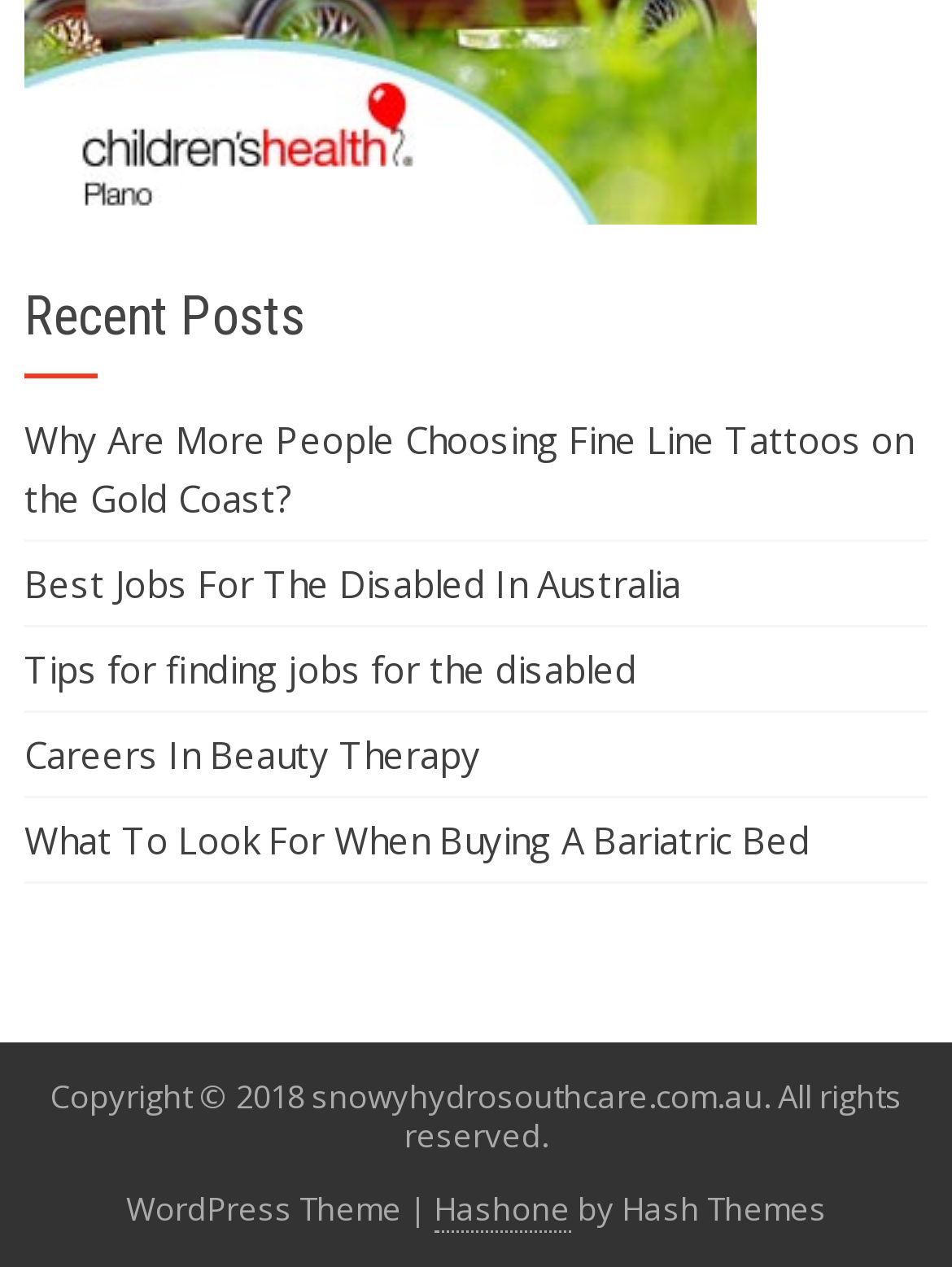Respond to the following question with a brief word or phrase:
Who is the theme provider of the website?

Hash Themes